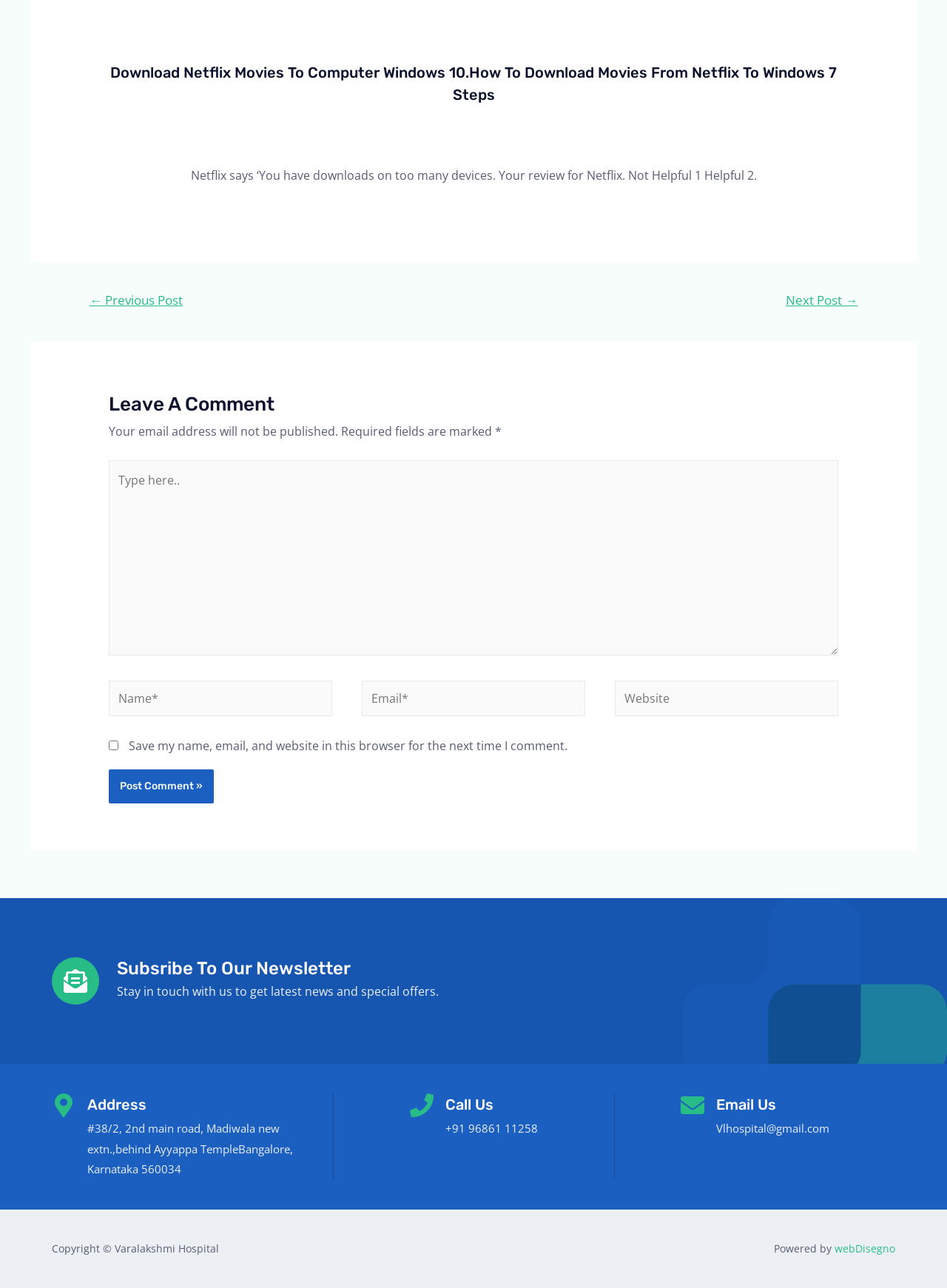What is the function of the 'Post Comment »' button?
Based on the screenshot, provide a one-word or short-phrase response.

To submit a comment